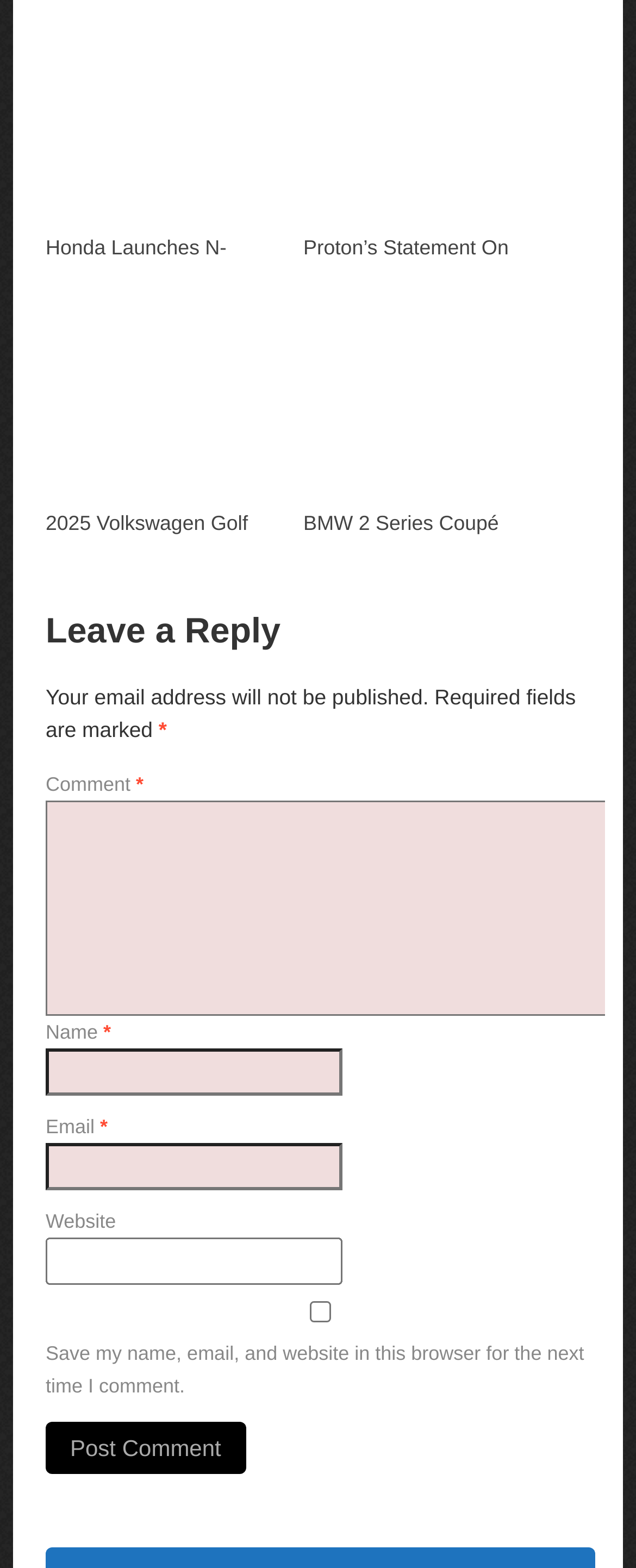With reference to the image, please provide a detailed answer to the following question: What is the brand mentioned in the fourth article?

The fourth article is about the BMW 2 Series Coupé being given a minor facelift, which is clear from the link and heading text 'BMW 2 Series Coupé Given Minor Facelift'.